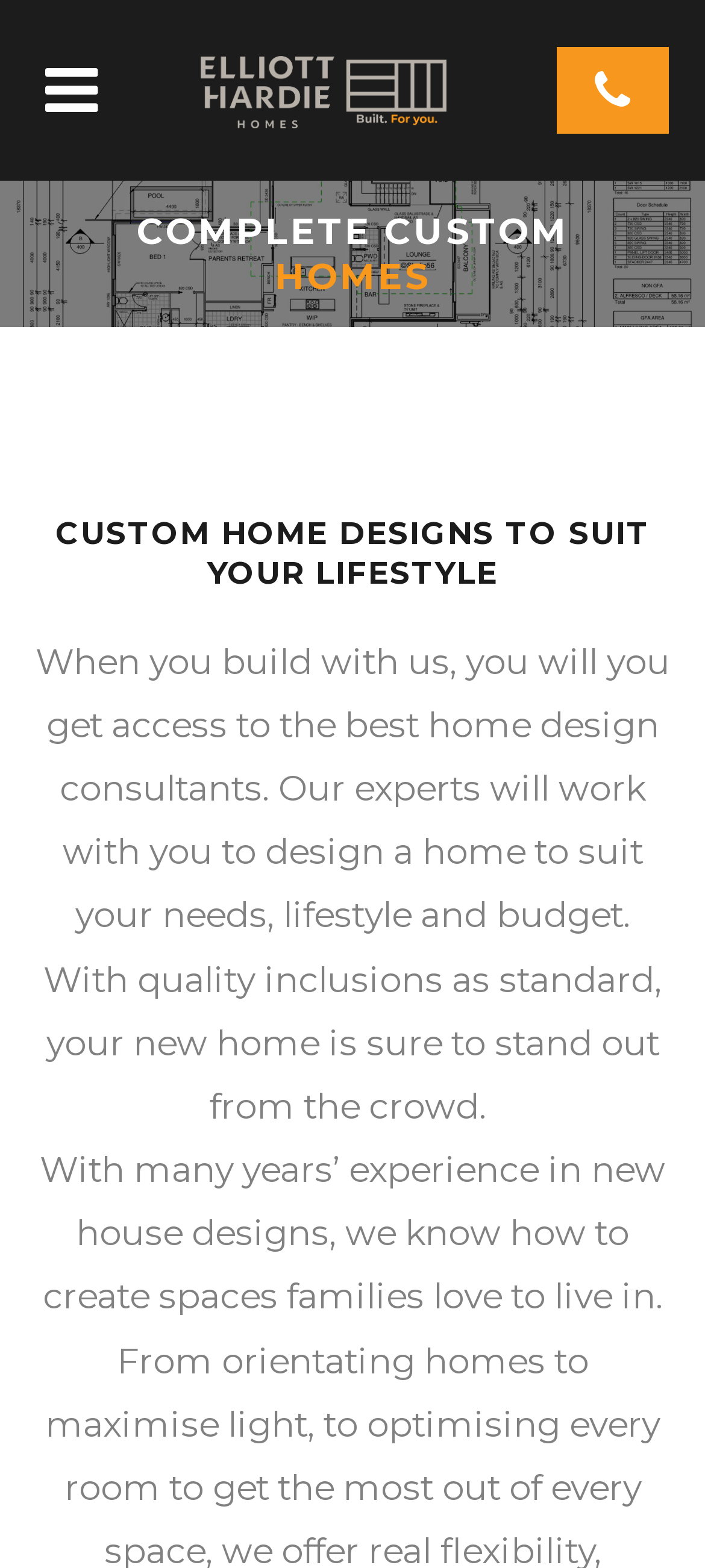Please provide a comprehensive response to the question below by analyzing the image: 
What is the logo of the company?

The logo of the company is an image located at the top left corner of the webpage, within a link element. It is not a text-based logo, but rather a graphical representation of the company's brand.